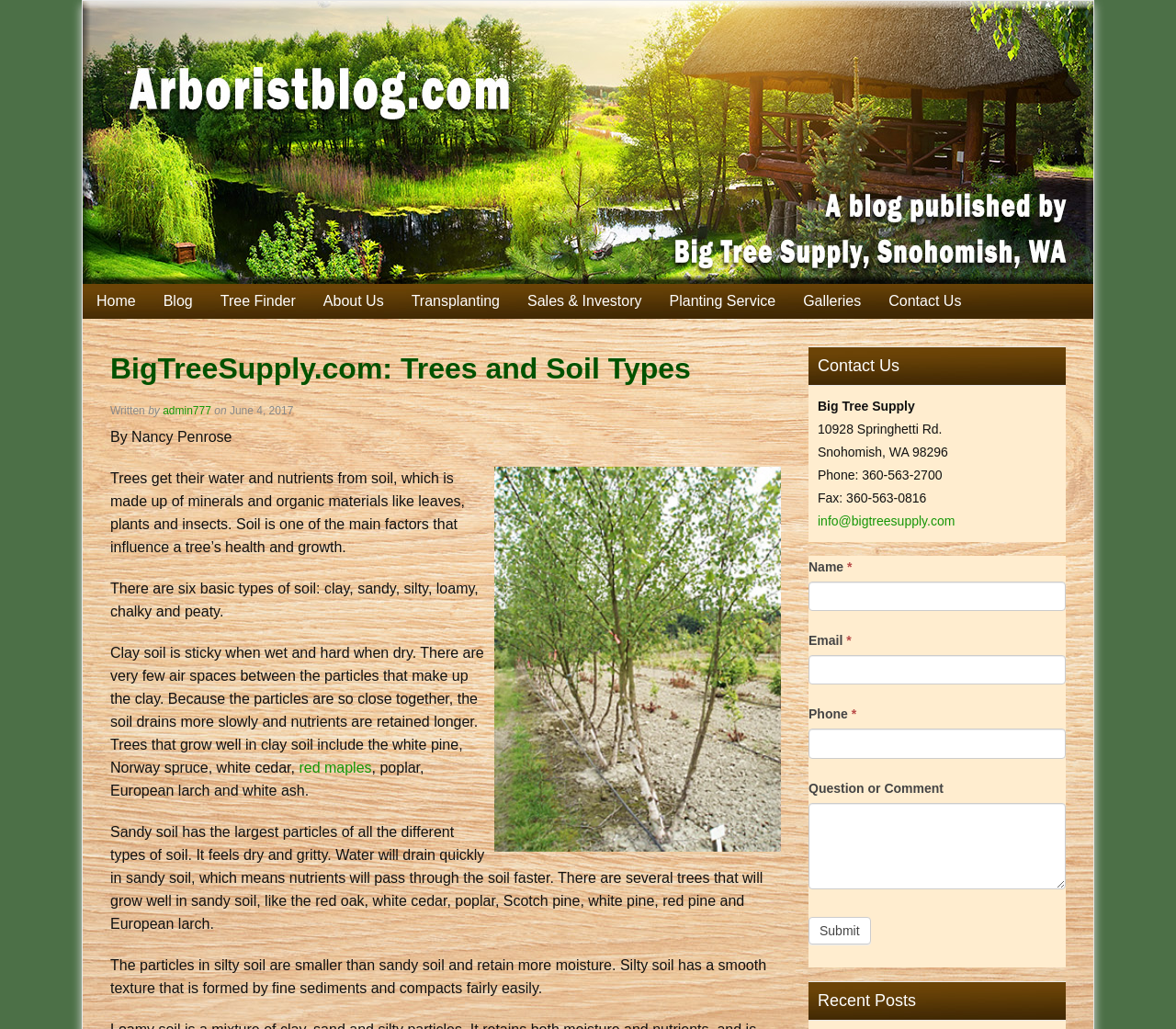What is the main topic of this webpage?
Answer with a single word or phrase by referring to the visual content.

Trees and Soil Types